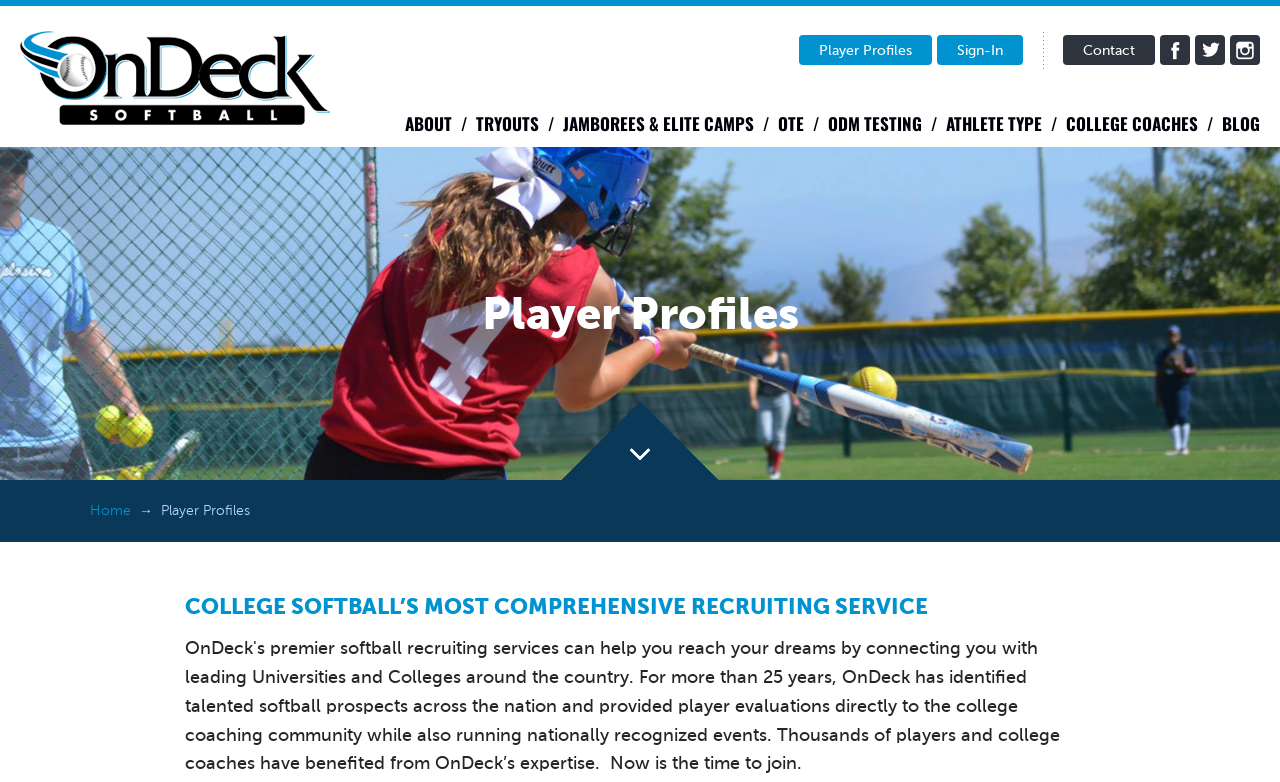Determine the bounding box for the UI element that matches this description: "What We Do".

None